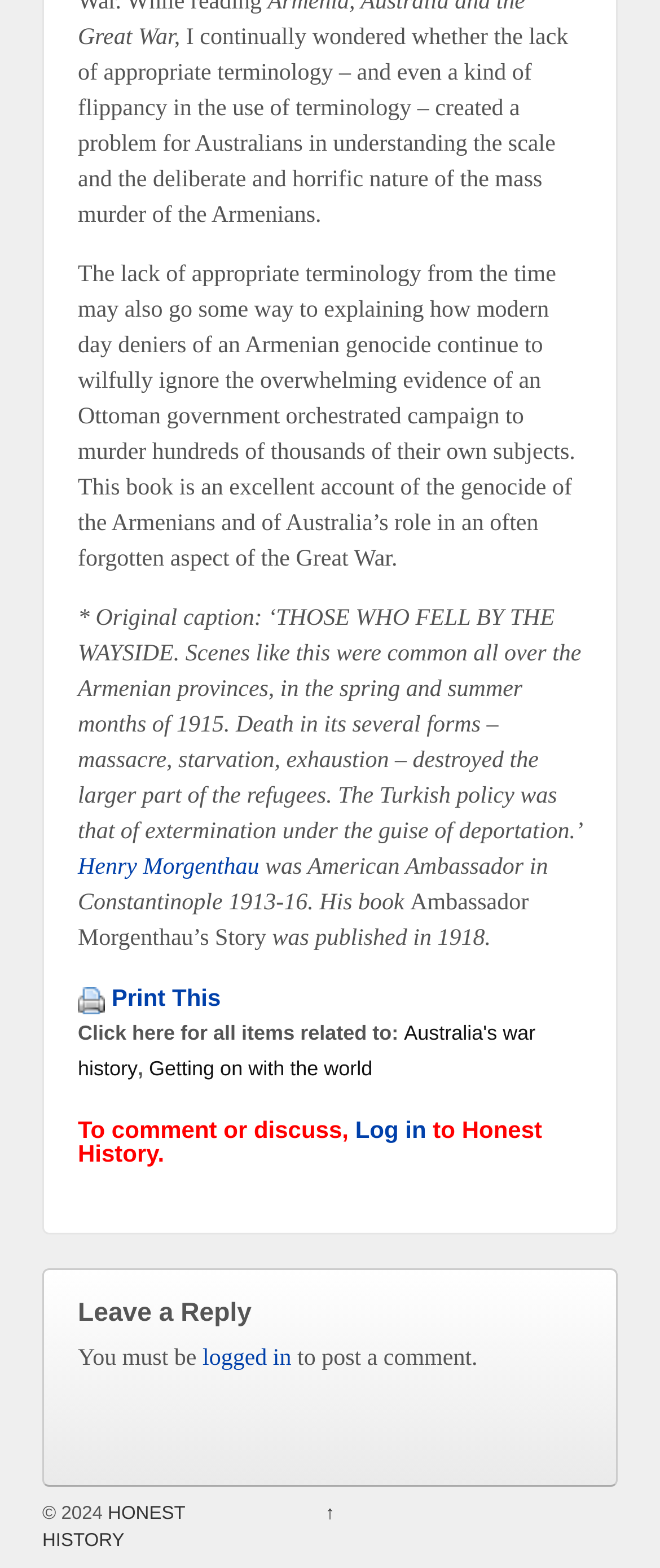Bounding box coordinates are specified in the format (top-left x, top-left y, bottom-right x, bottom-right y). All values are floating point numbers bounded between 0 and 1. Please provide the bounding box coordinate of the region this sentence describes: Holidays

None